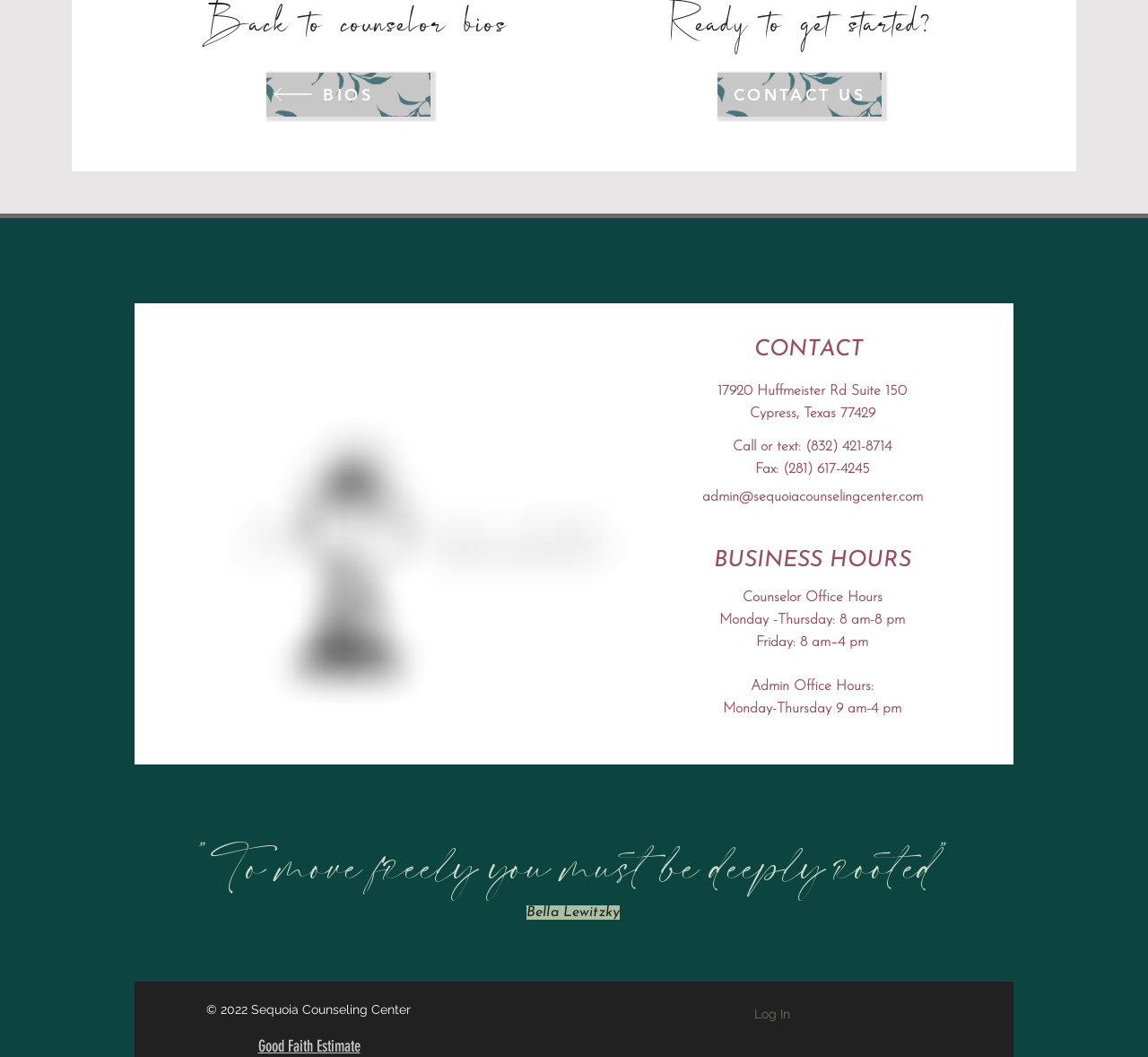Refer to the image and offer a detailed explanation in response to the question: What is the address of the counseling center?

The address of the counseling center can be found in the contact information section of the webpage, which is located in the middle of the page. The address is written in a static text element with the coordinates [0.625, 0.364, 0.79, 0.377].